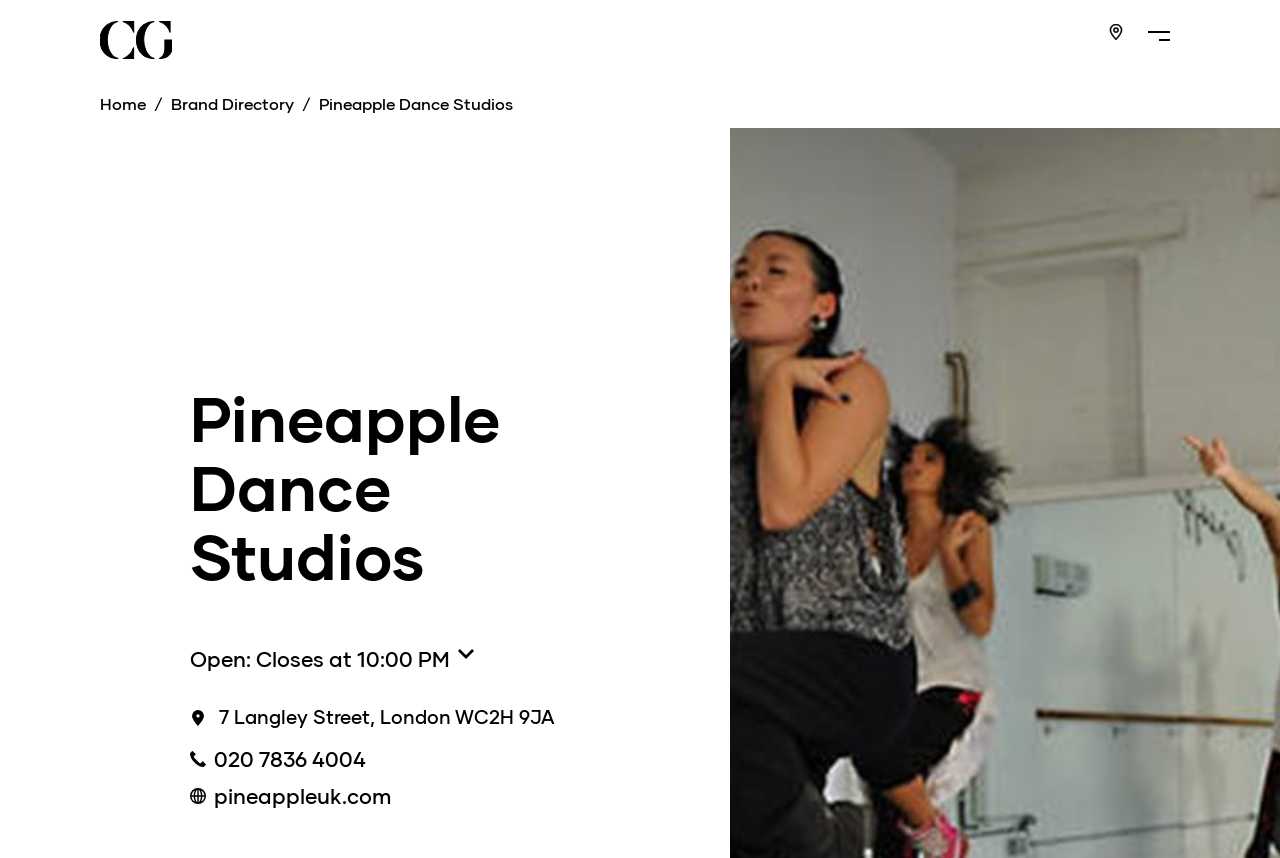Find the primary header on the webpage and provide its text.

Pineapple Dance Studios